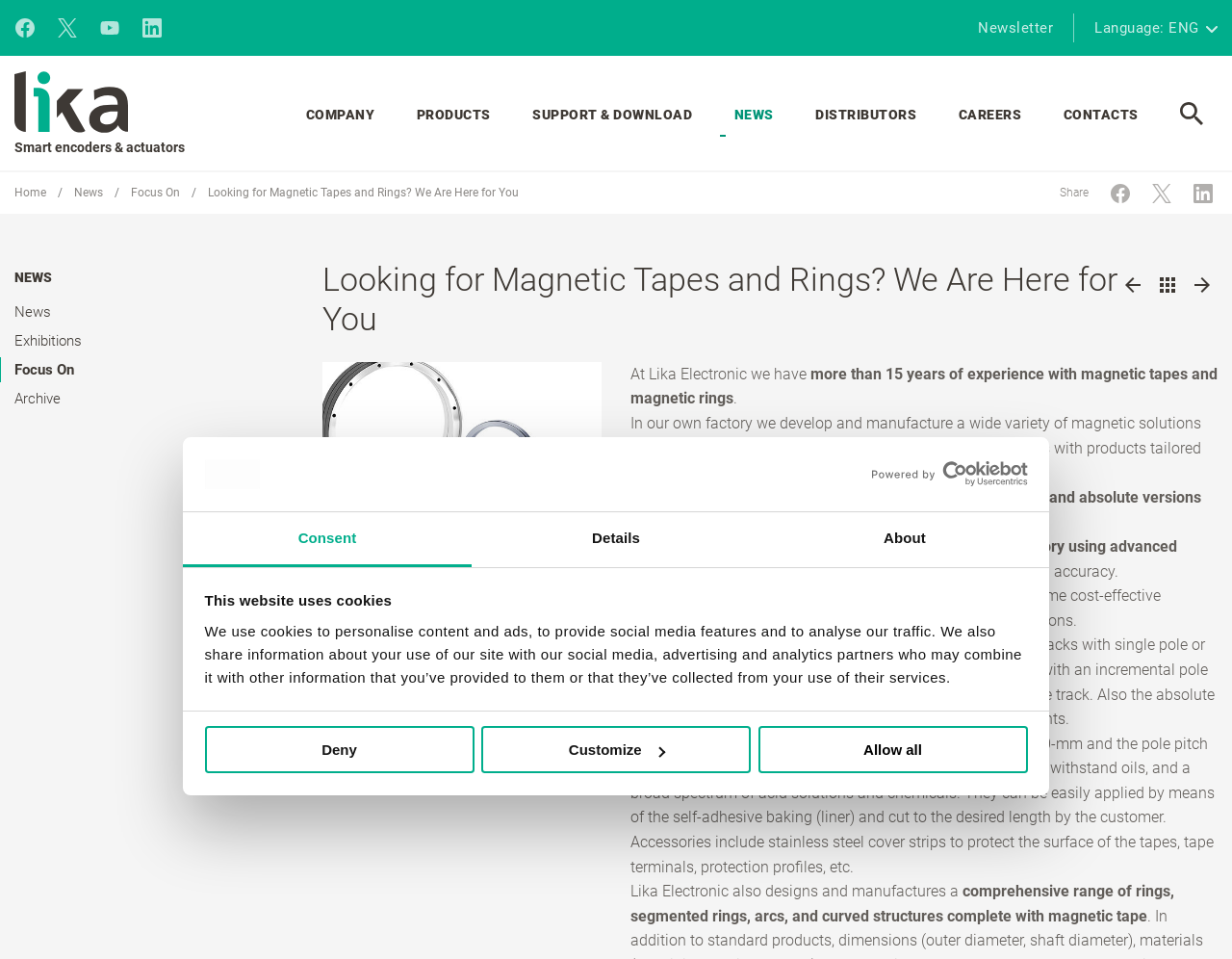Highlight the bounding box coordinates of the region I should click on to meet the following instruction: "Share on Facebook".

[0.894, 0.192, 0.925, 0.212]